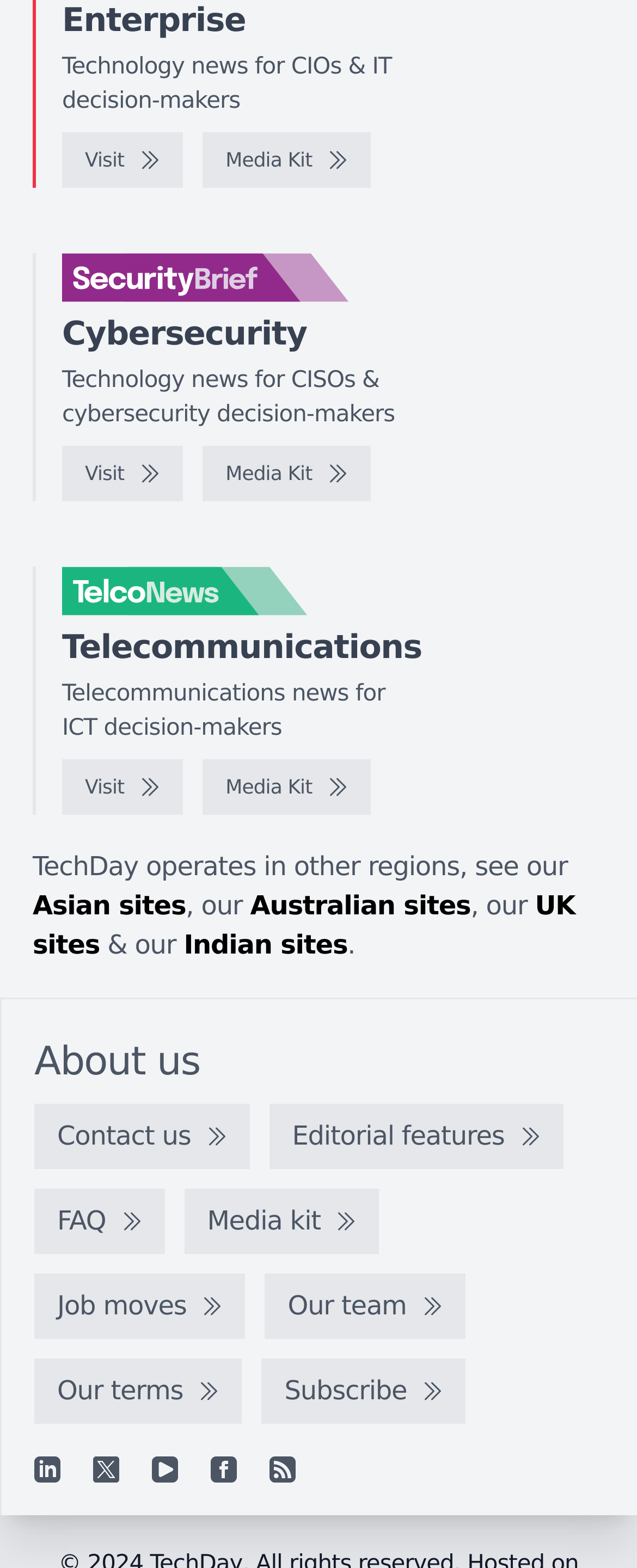Respond with a single word or phrase to the following question: How many regions does TechDay operate in?

Multiple